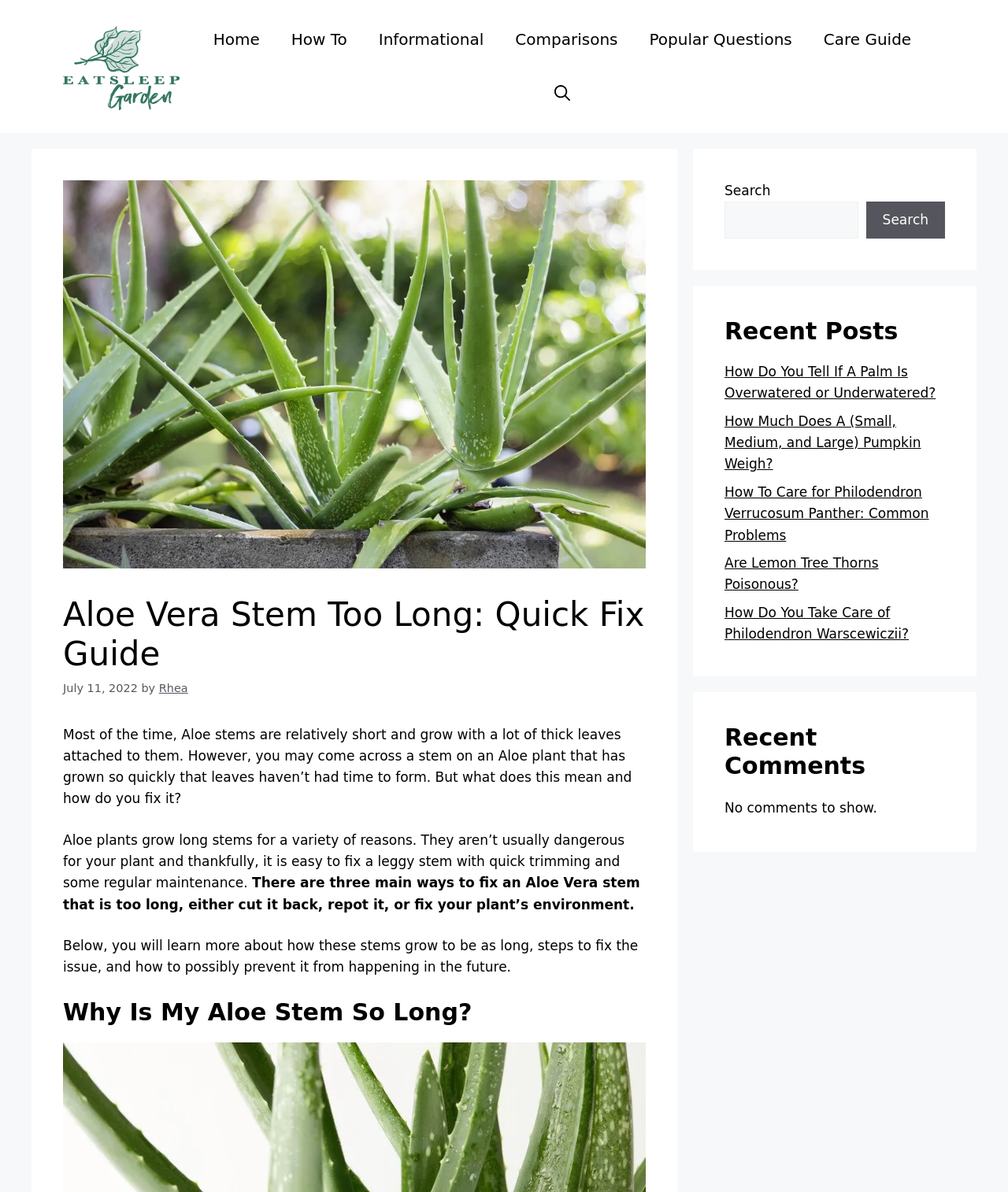Generate the text of the webpage's primary heading.

Aloe Vera Stem Too Long: Quick Fix Guide